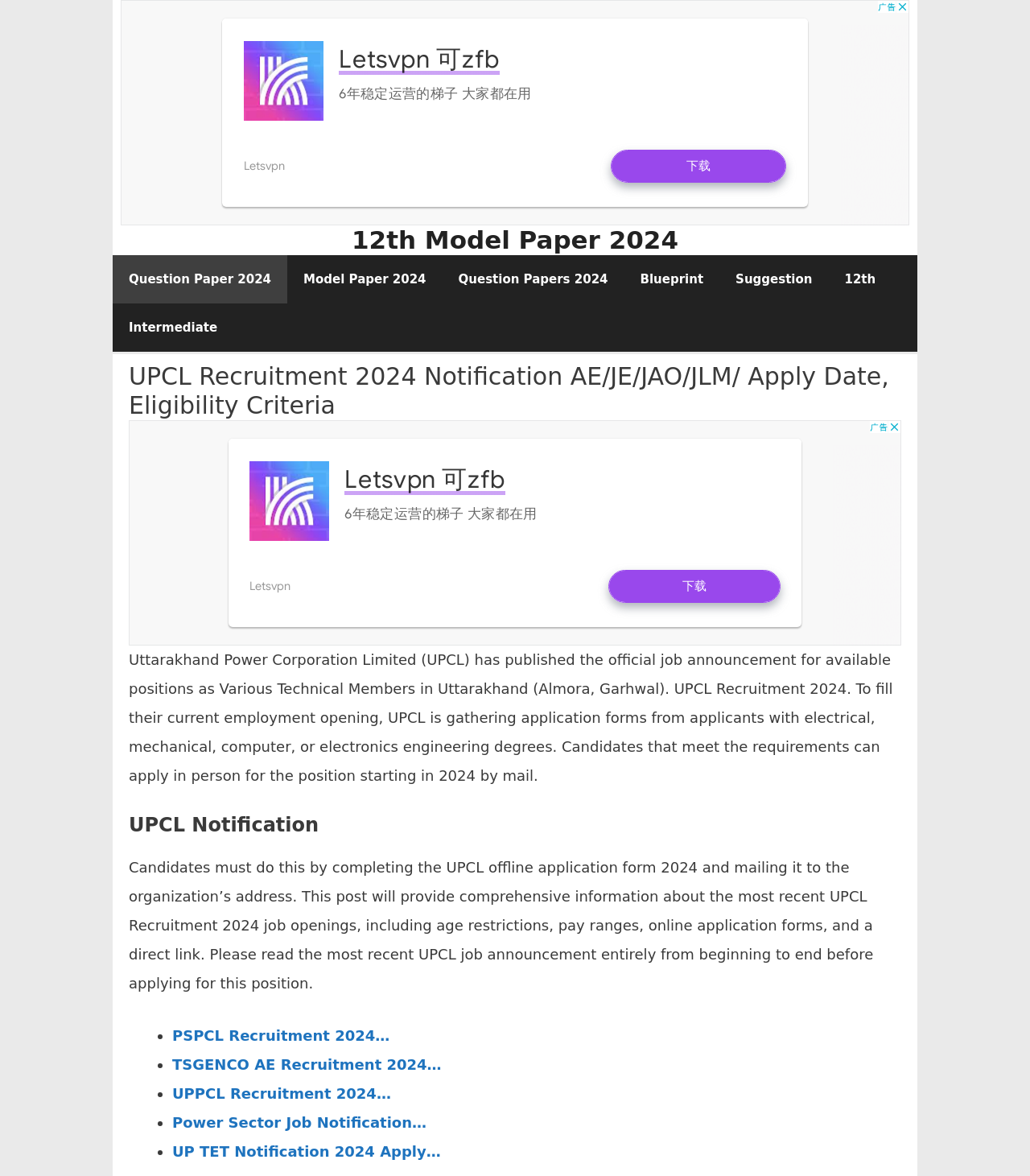Find the bounding box coordinates for the element that must be clicked to complete the instruction: "Click on the 'UP TET Notification 2024 Apply…' link". The coordinates should be four float numbers between 0 and 1, indicated as [left, top, right, bottom].

[0.167, 0.972, 0.428, 0.986]